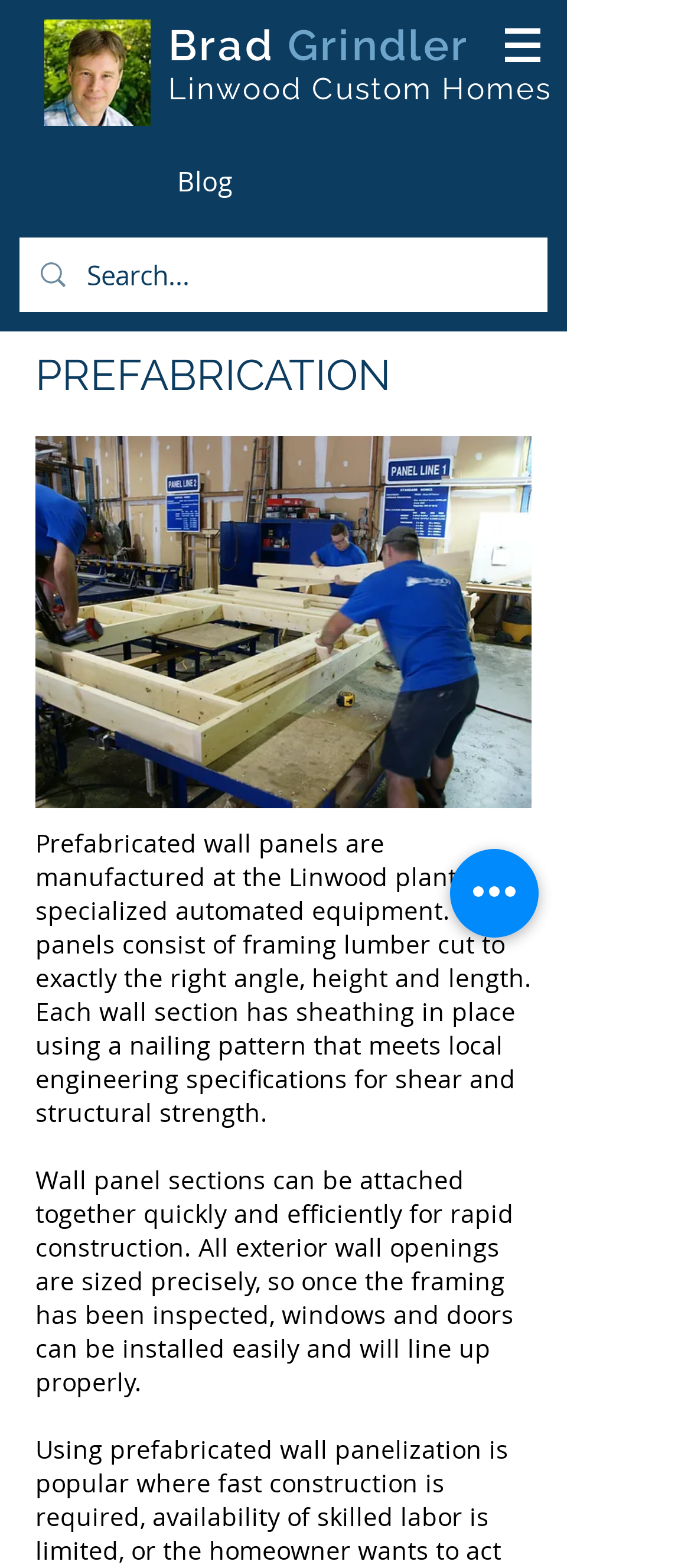What is the material used for sheathing in the wall panels?
Provide a short answer using one word or a brief phrase based on the image.

Not specified